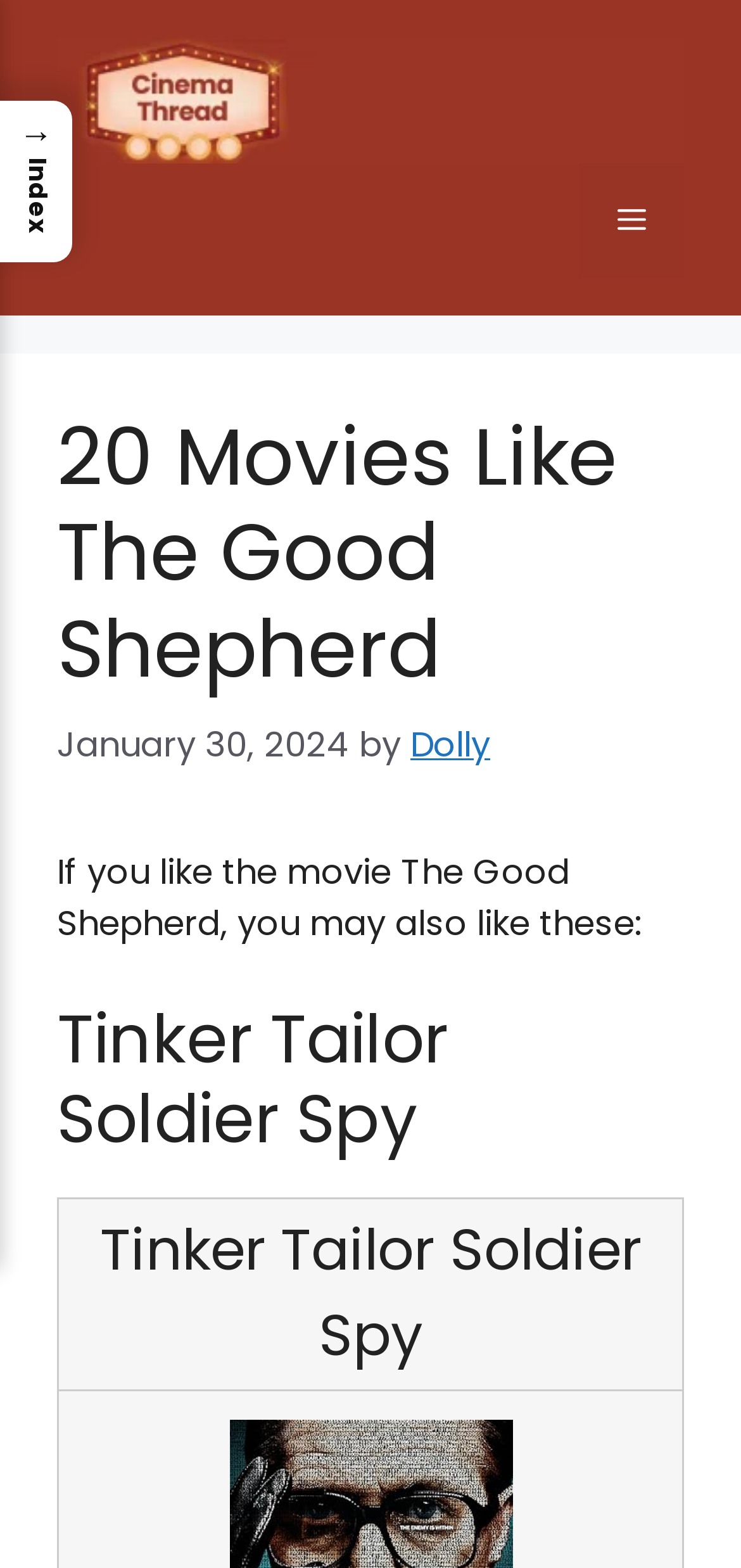Give a one-word or one-phrase response to the question:
How many navigation links are there?

2